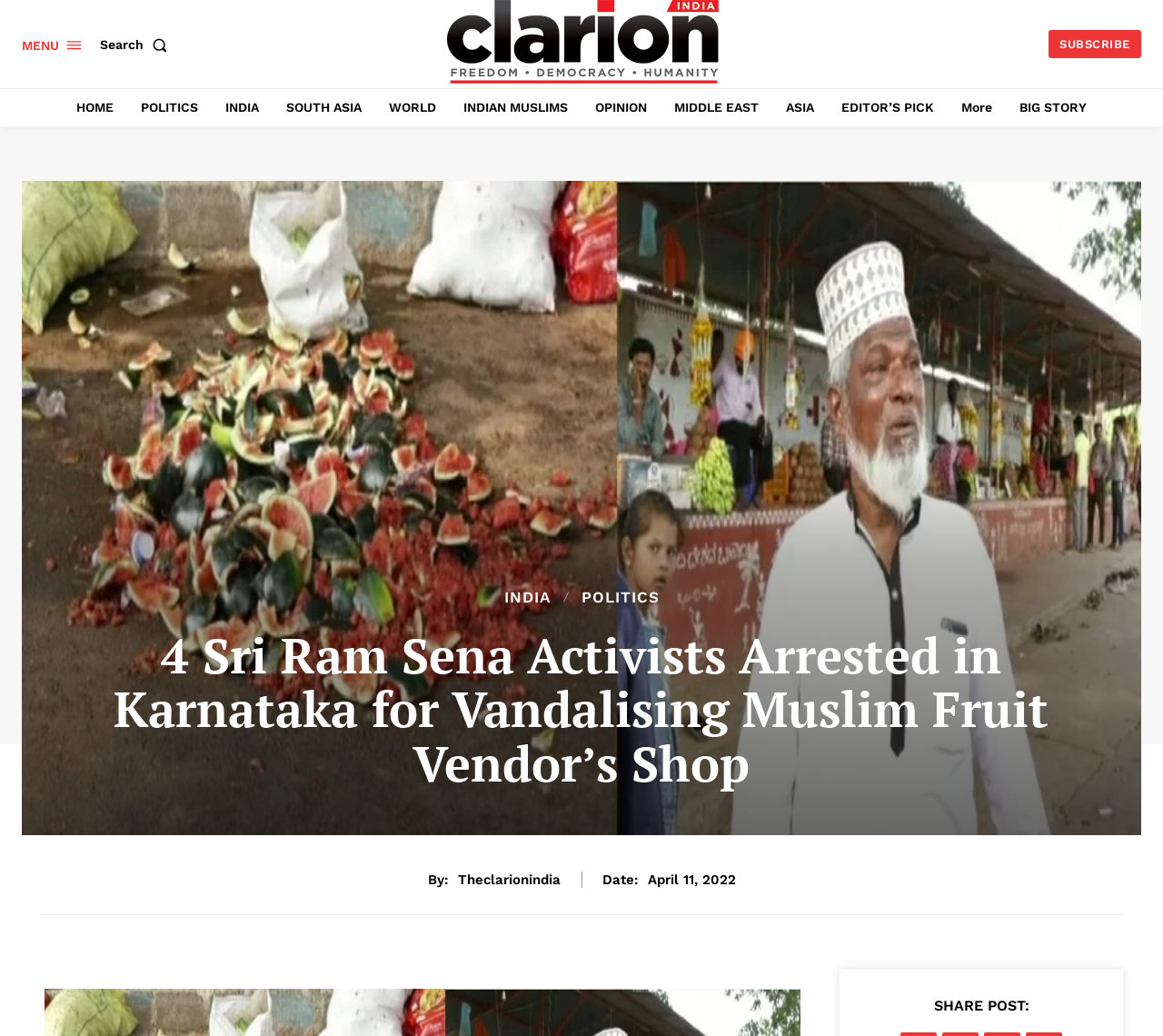Can you show the bounding box coordinates of the region to click on to complete the task described in the instruction: "Check the Load Permits link"?

None